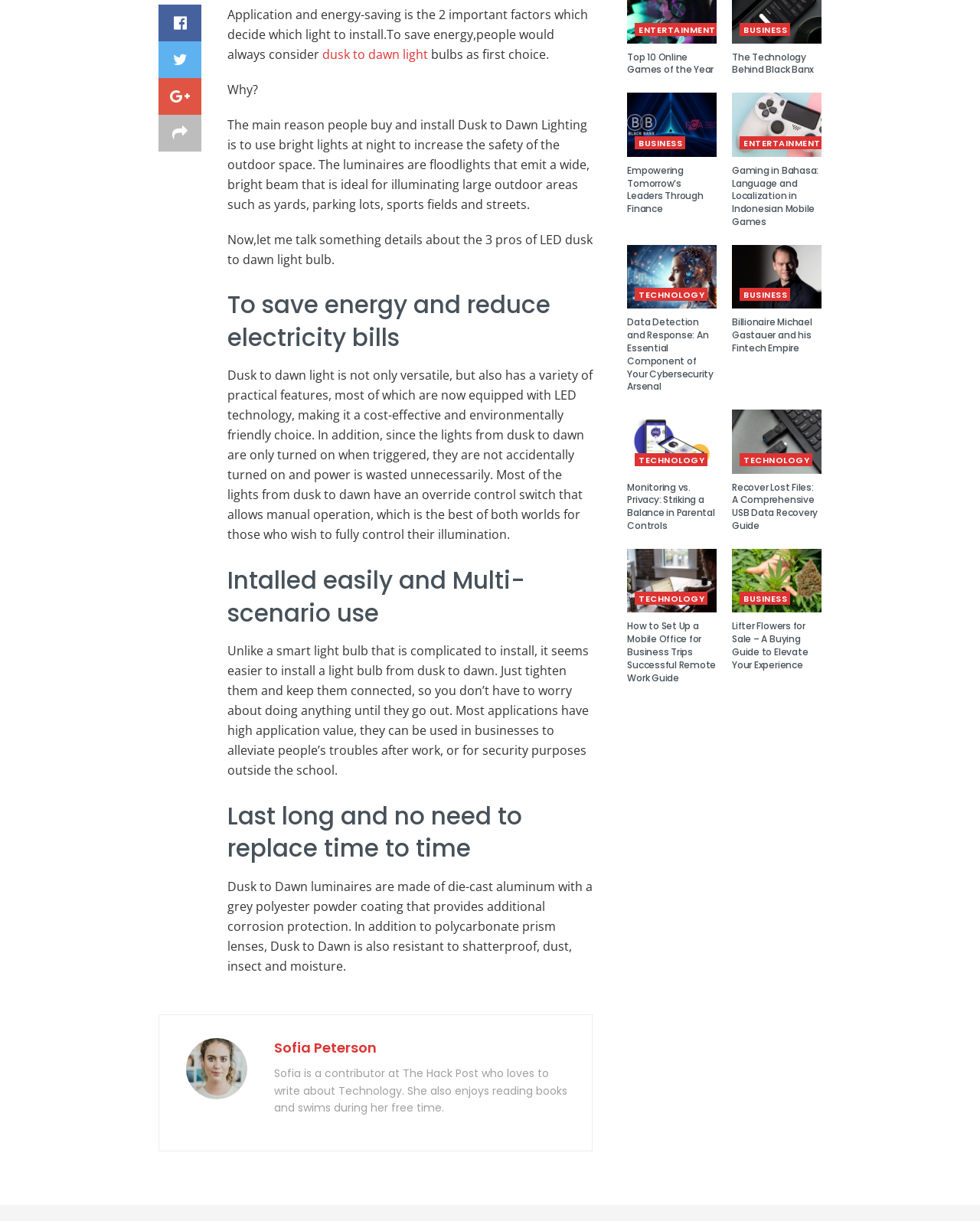Locate the bounding box coordinates for the element described below: "March 2022". The coordinates must be four float values between 0 and 1, formatted as [left, top, right, bottom].

None